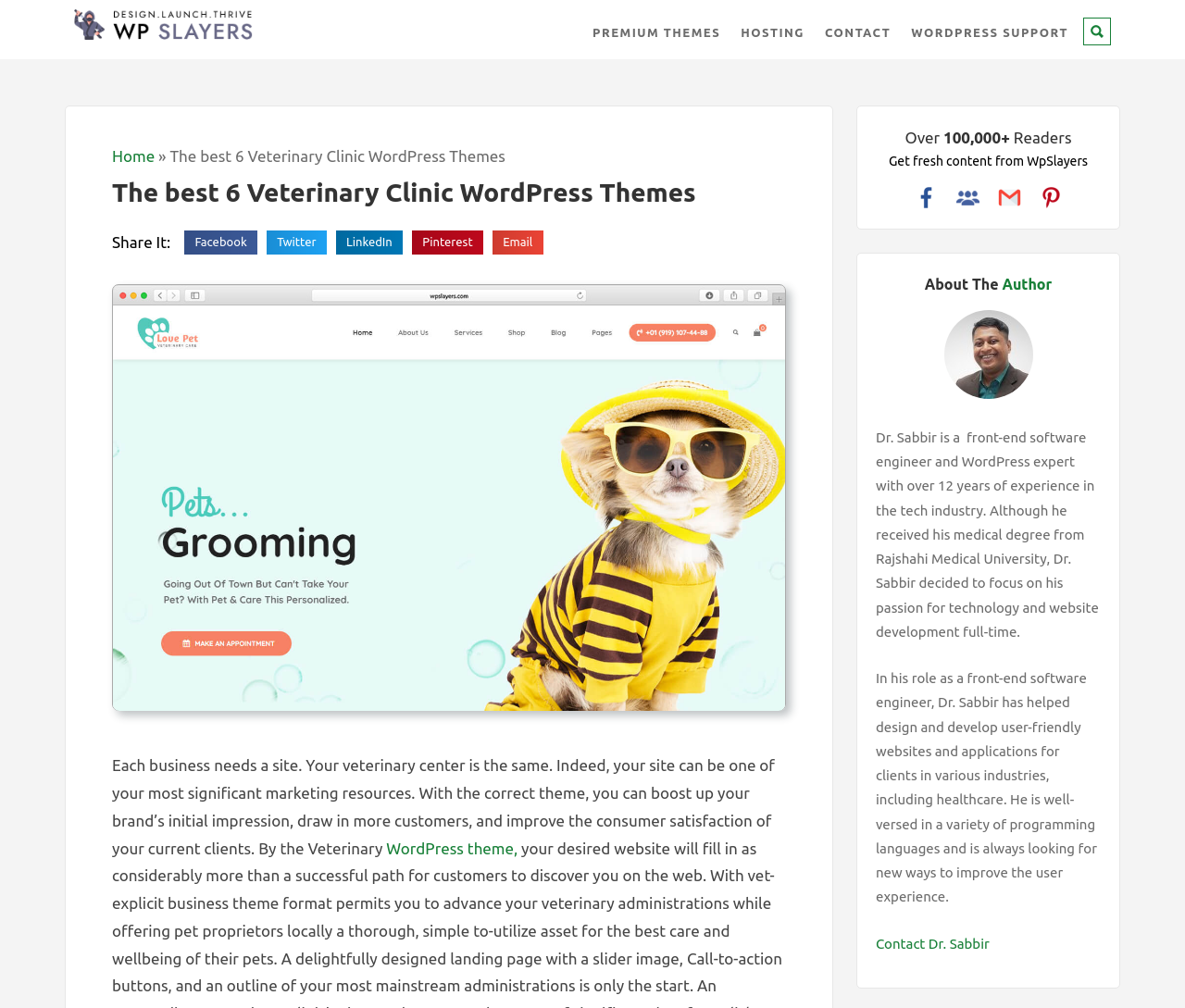Generate a comprehensive description of the webpage.

This webpage is about the best 6 Veterinary Clinic WordPress Themes. At the top, there are five links: "PREMIUM THEMES", "HOSTING", "CONTACT", and "WORDPRESS SUPPORT", aligned horizontally. Below these links, there is a navigation section with breadcrumbs, showing the current page's location as "Home » The best 6 Veterinary Clinic WordPress Themes". 

A heading with the same title as the webpage is located below the navigation section. To the right of the heading, there are social media sharing buttons for Facebook, Twitter, LinkedIn, Pinterest, and Email. 

Below the heading, there is an image related to the theme, taking up most of the width of the page. Under the image, there is a paragraph of text discussing the importance of a website for a veterinary center and how a suitable theme can improve the brand's initial impression and customer satisfaction.

On the right side of the page, there are several sections. One section displays the number of readers, "Over 100,000+", and an invitation to get fresh content from WpSlayers. Below this section, there are links to the website's social media profiles, including Facebook, Facebook group, mail, and Pinterest, each accompanied by an icon.

Further down, there is an "About The Author" section, which includes a brief biography of Dr. Sabbir, a front-end software engineer and WordPress expert with over 12 years of experience. The biography is divided into two paragraphs, describing his background and expertise. At the bottom of this section, there is a link to "Contact Dr. Sabbir".